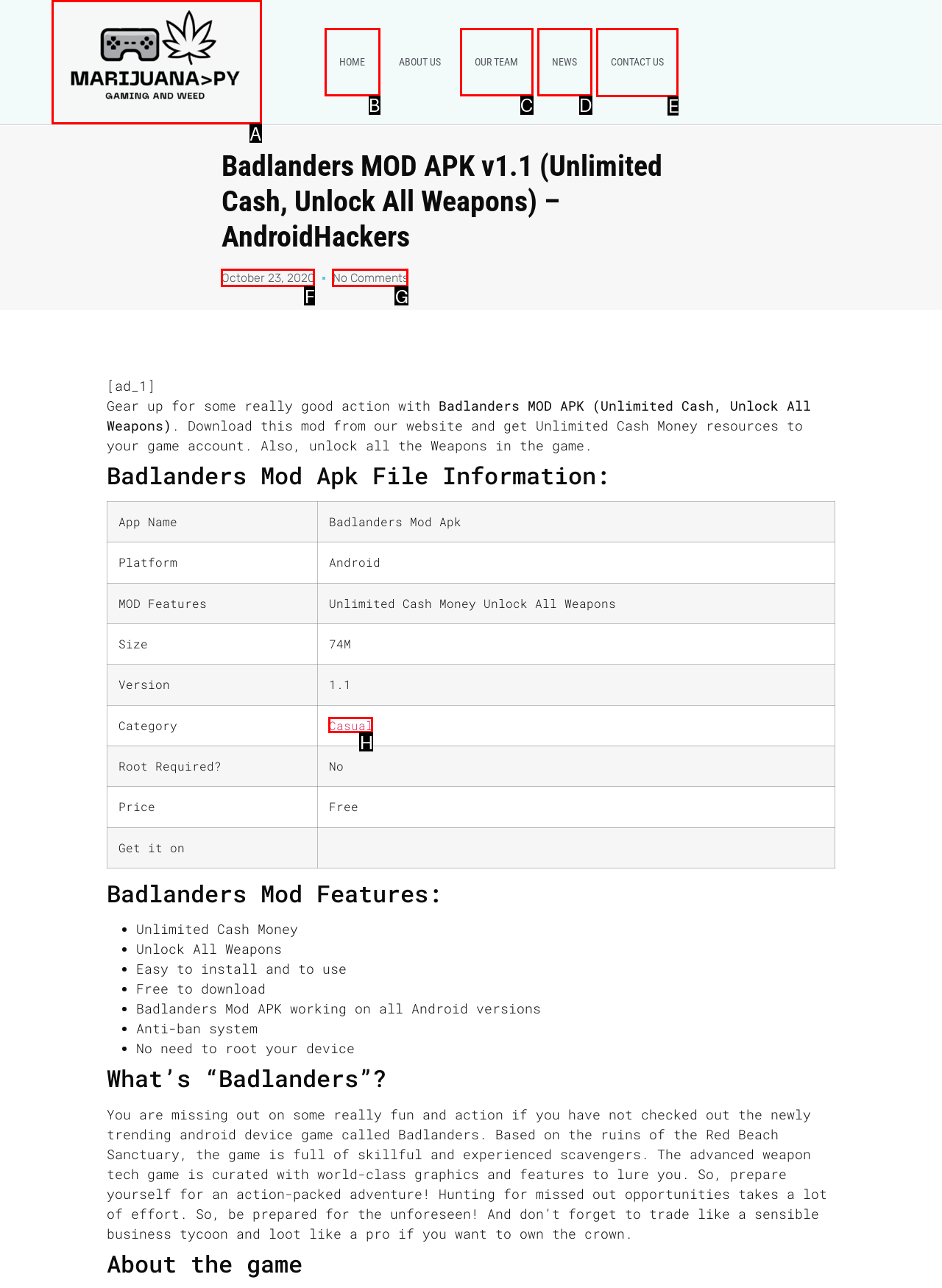To complete the task: View job description, select the appropriate UI element to click. Respond with the letter of the correct option from the given choices.

None